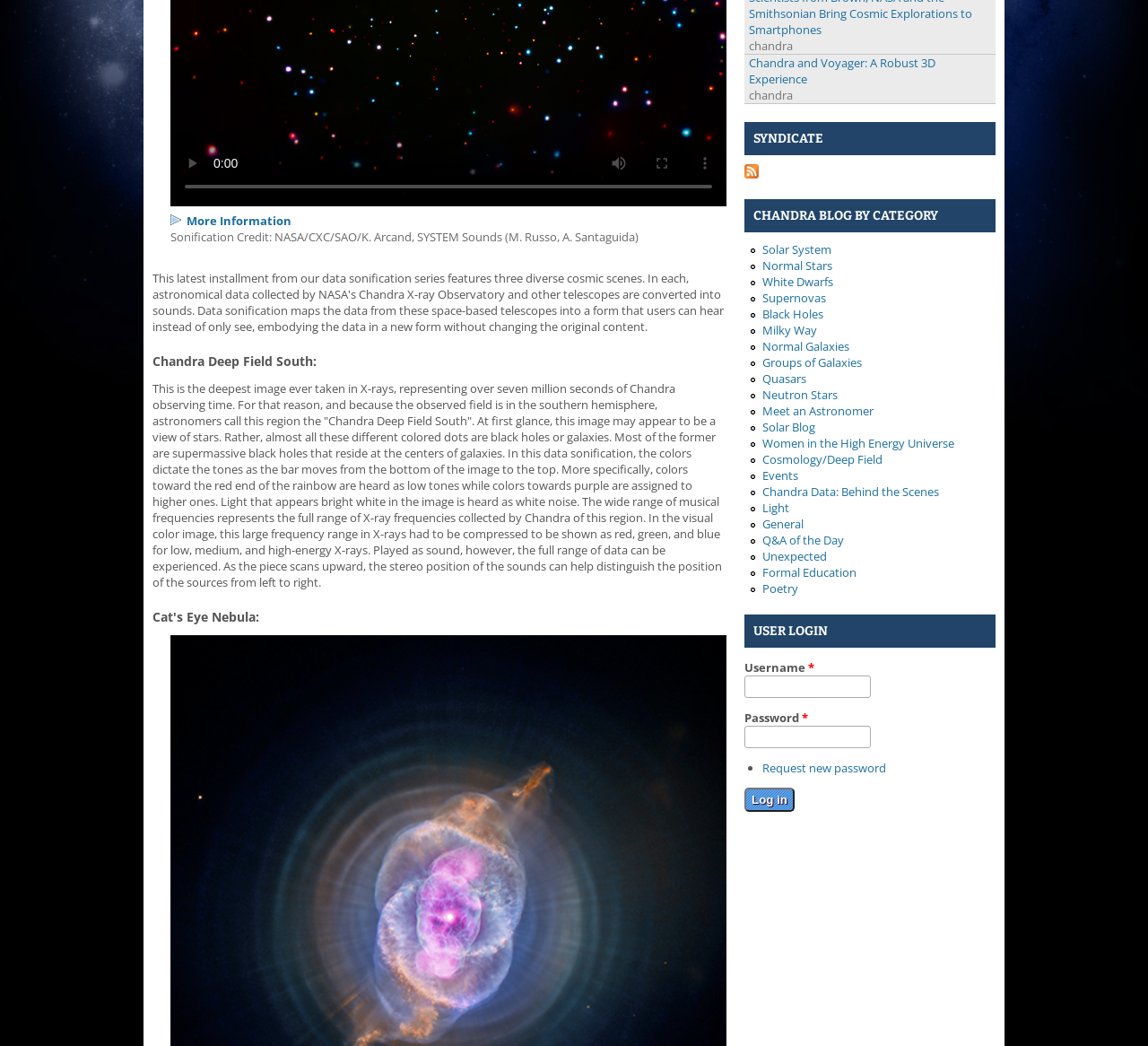Using the provided description: "parent_node: Password * name="pass"", find the bounding box coordinates of the corresponding UI element. The output should be four float numbers between 0 and 1, in the format [left, top, right, bottom].

[0.648, 0.693, 0.759, 0.715]